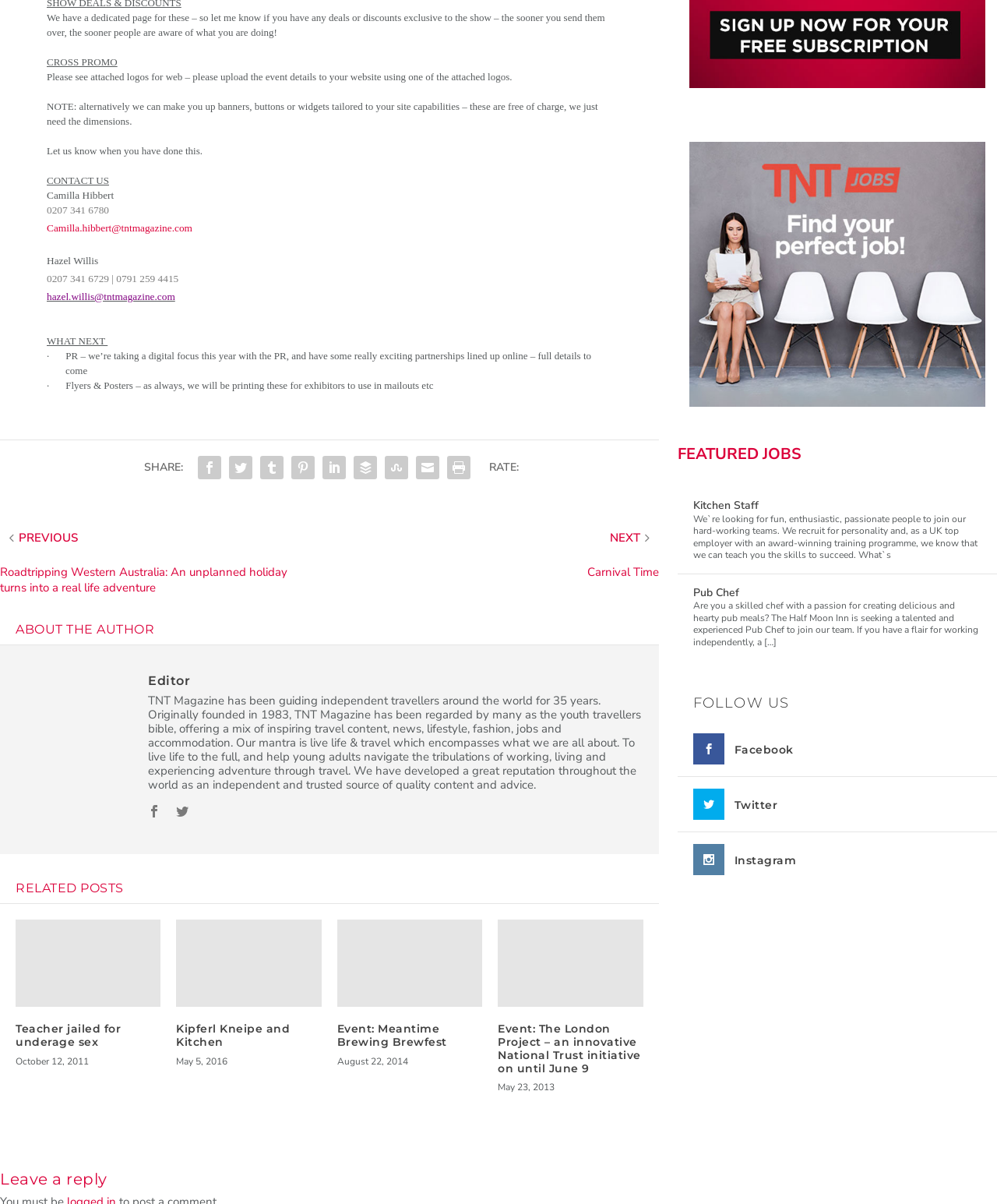Identify the bounding box coordinates for the UI element mentioned here: "Event: Meantime Brewing Brewfest". Provide the coordinates as four float values between 0 and 1, i.e., [left, top, right, bottom].

[0.338, 0.84, 0.448, 0.862]